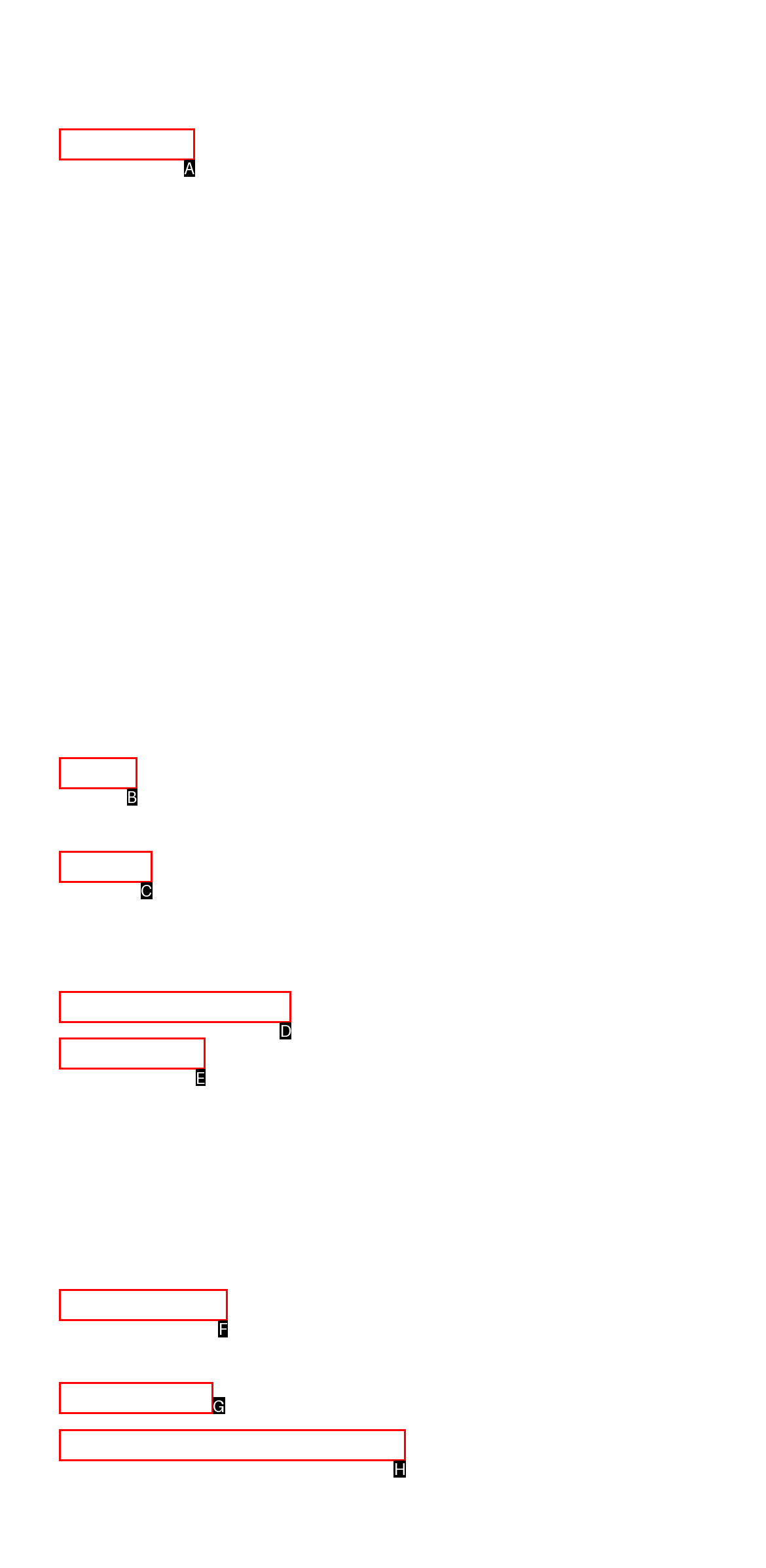What is the letter of the UI element you should click to Contact the library? Provide the letter directly.

A